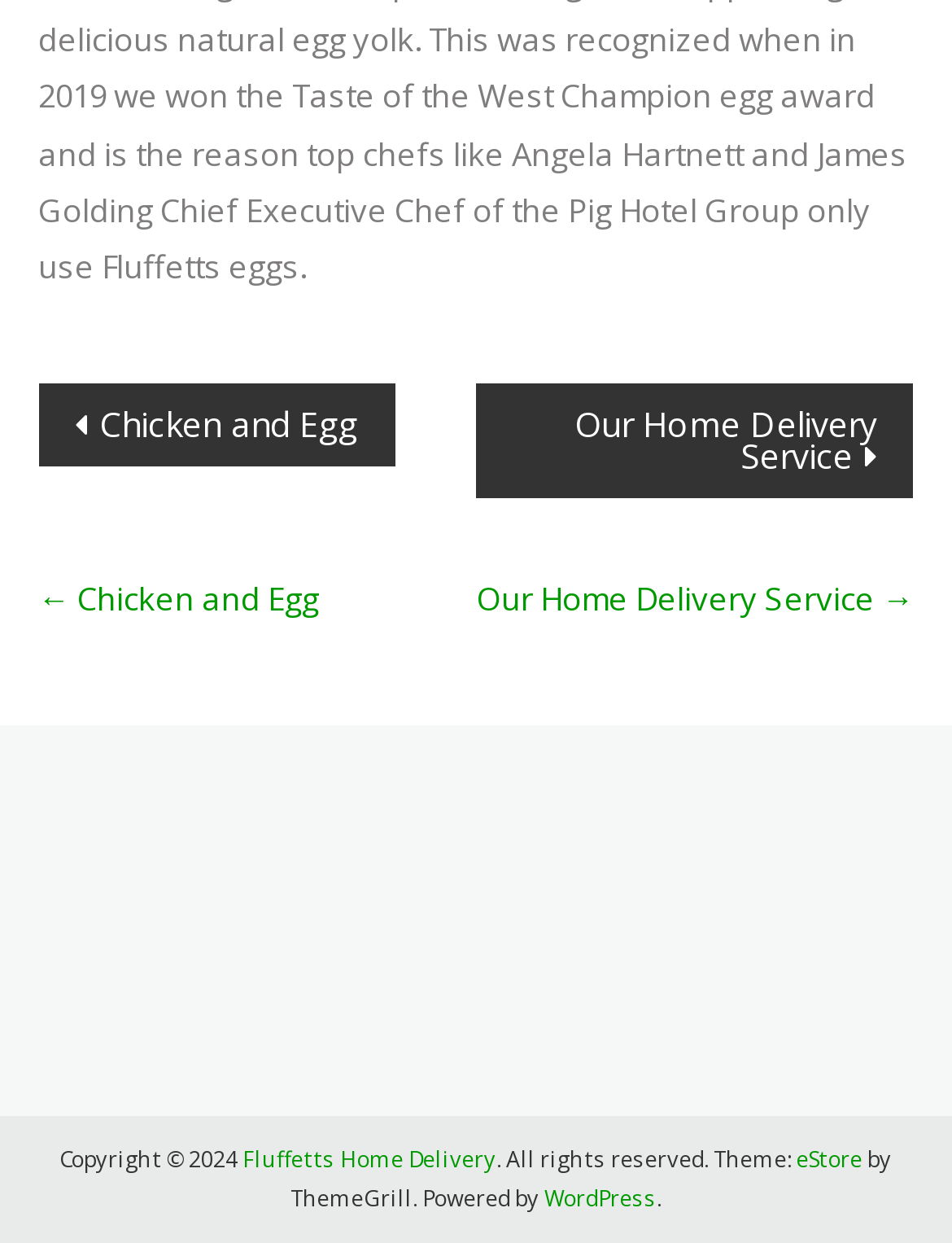What is the copyright year of the website? Based on the screenshot, please respond with a single word or phrase.

2024